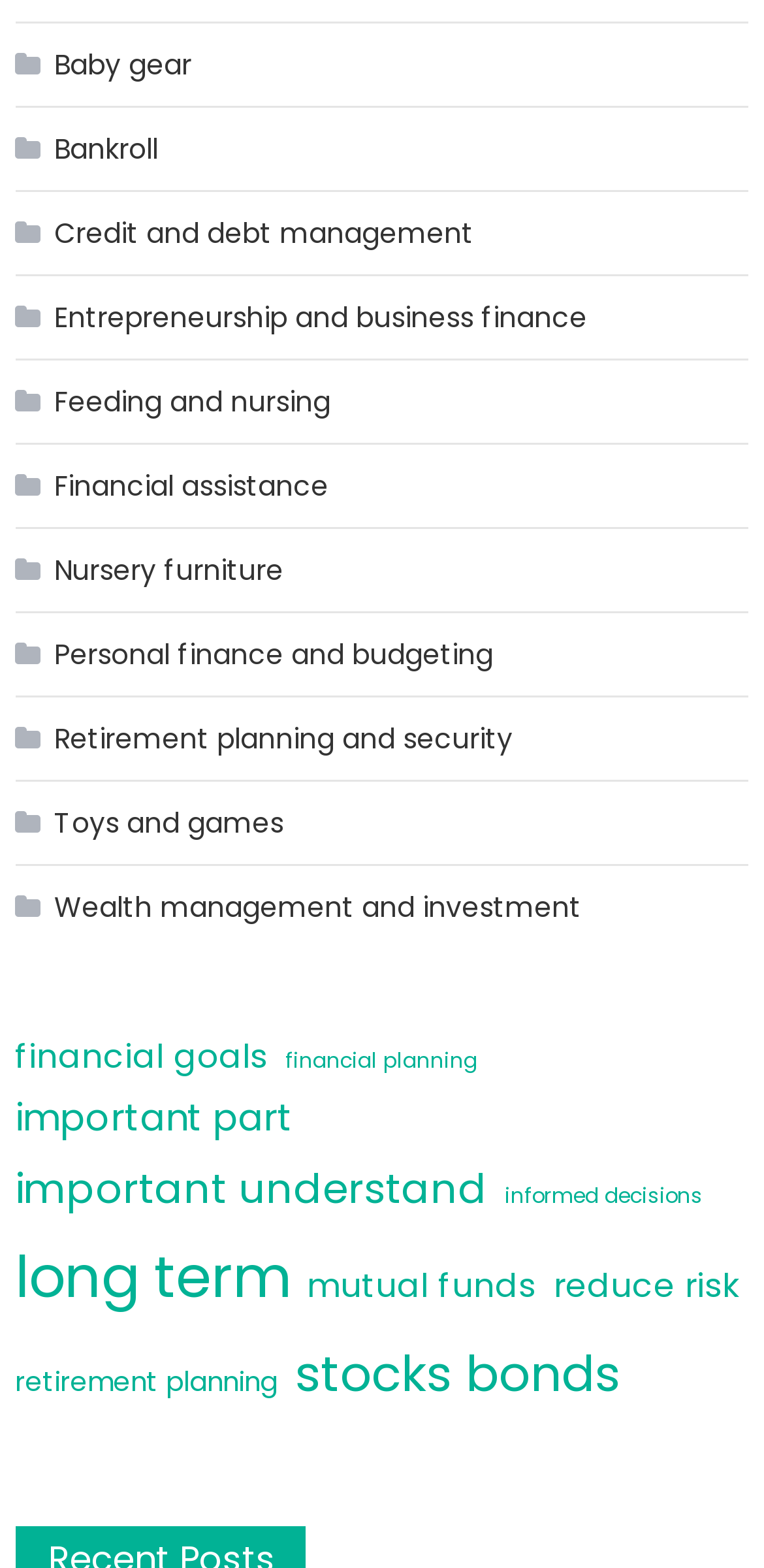Find the bounding box coordinates of the element you need to click on to perform this action: 'Browse stocks bonds'. The coordinates should be represented by four float values between 0 and 1, in the format [left, top, right, bottom].

[0.387, 0.848, 0.812, 0.905]